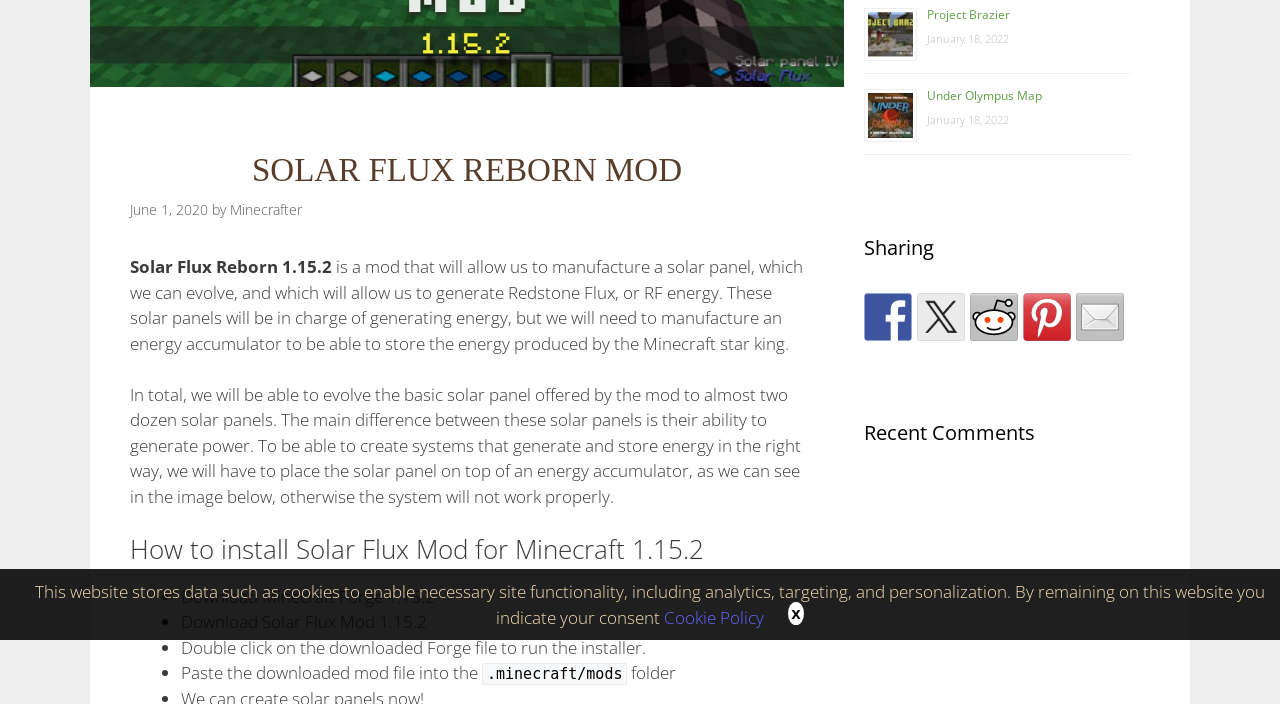Locate and provide the bounding box coordinates for the HTML element that matches this description: "title="Share by email"".

[0.841, 0.416, 0.878, 0.484]